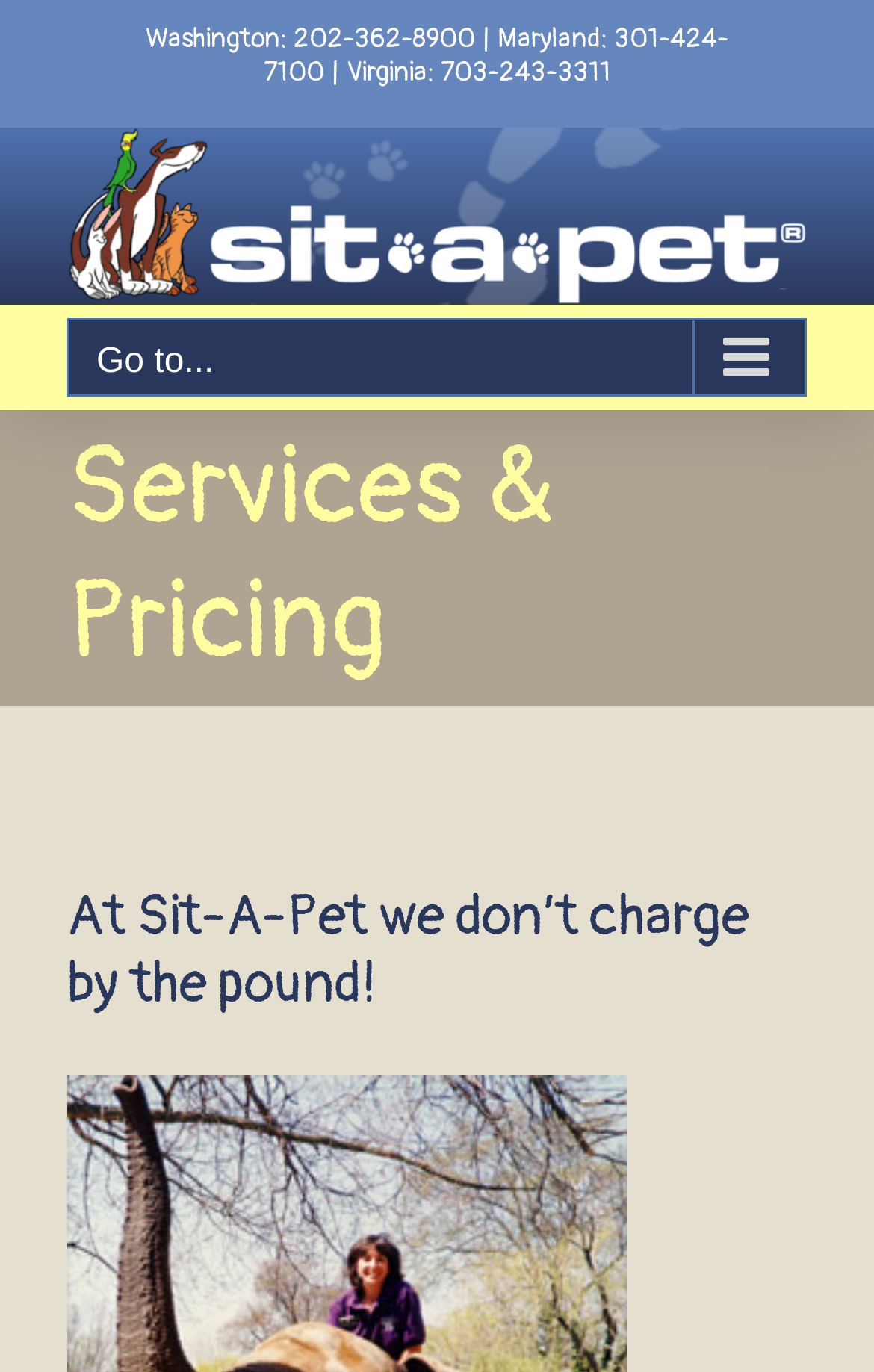Answer the following query concisely with a single word or phrase:
What is the unique feature of Sit-A-Pet's pet care?

Not charging by the pound